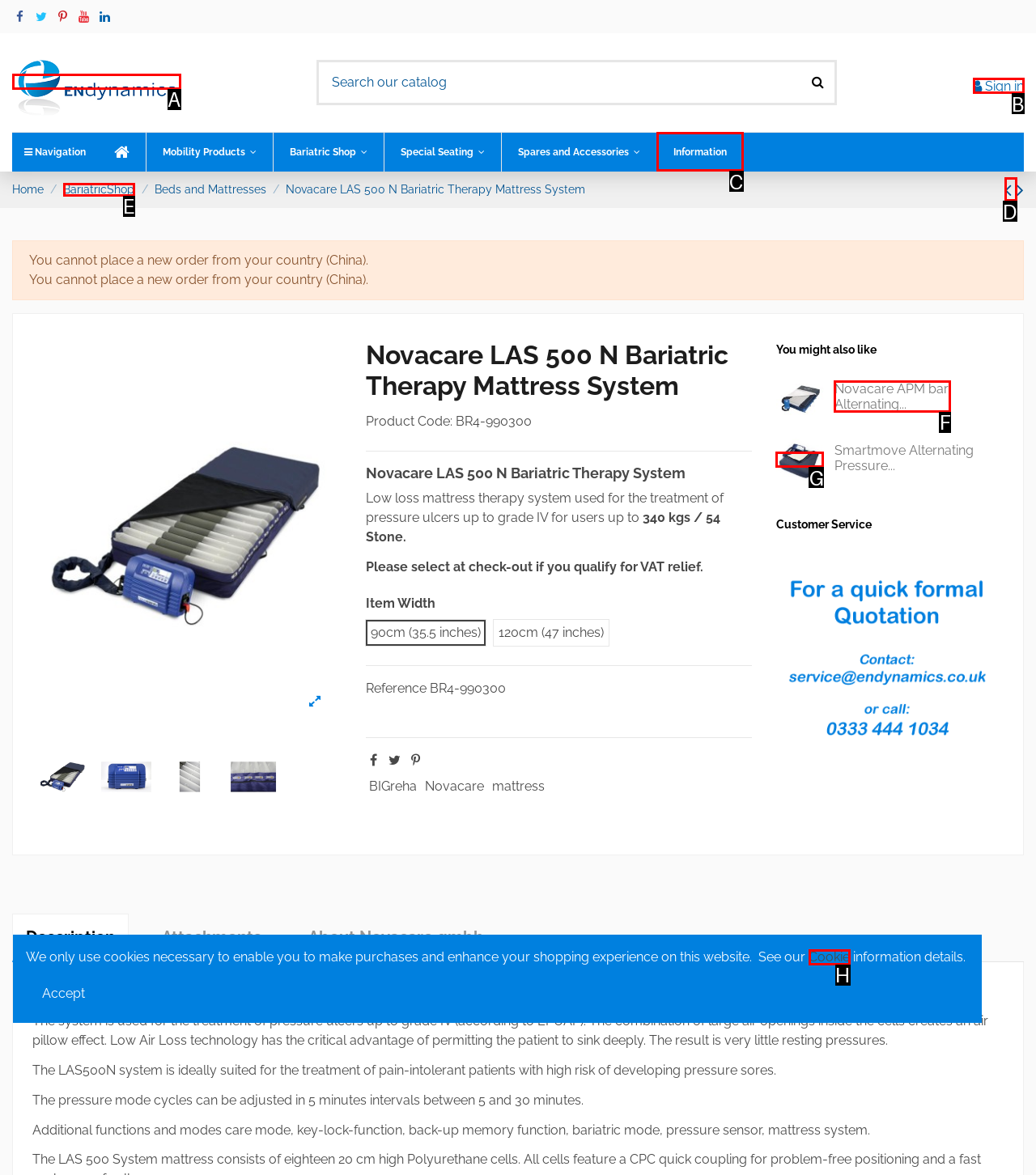From the available choices, determine which HTML element fits this description: Sign in Respond with the correct letter.

B